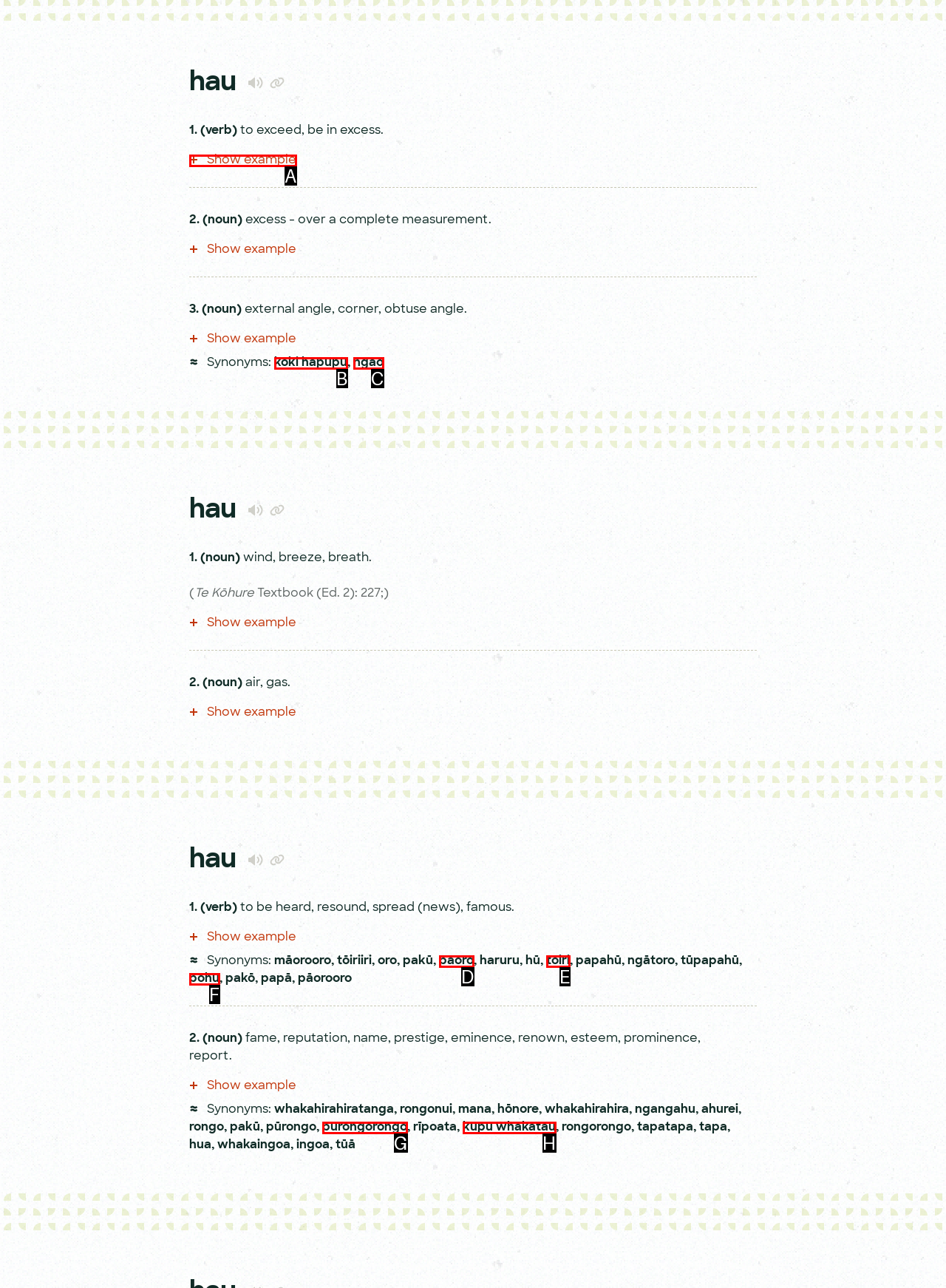Determine which UI element matches this description: pohū
Reply with the appropriate option's letter.

F